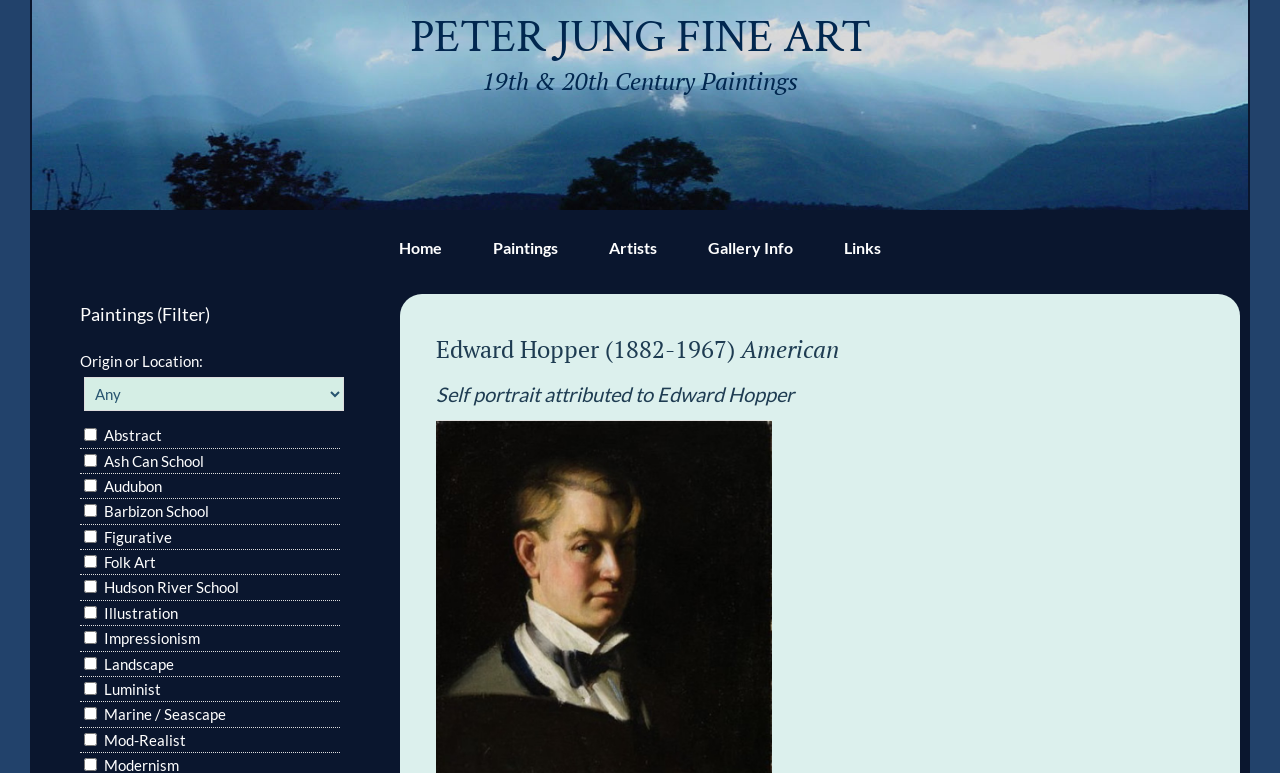What is the origin or location of the paintings?
Based on the image, respond with a single word or phrase.

Unknown